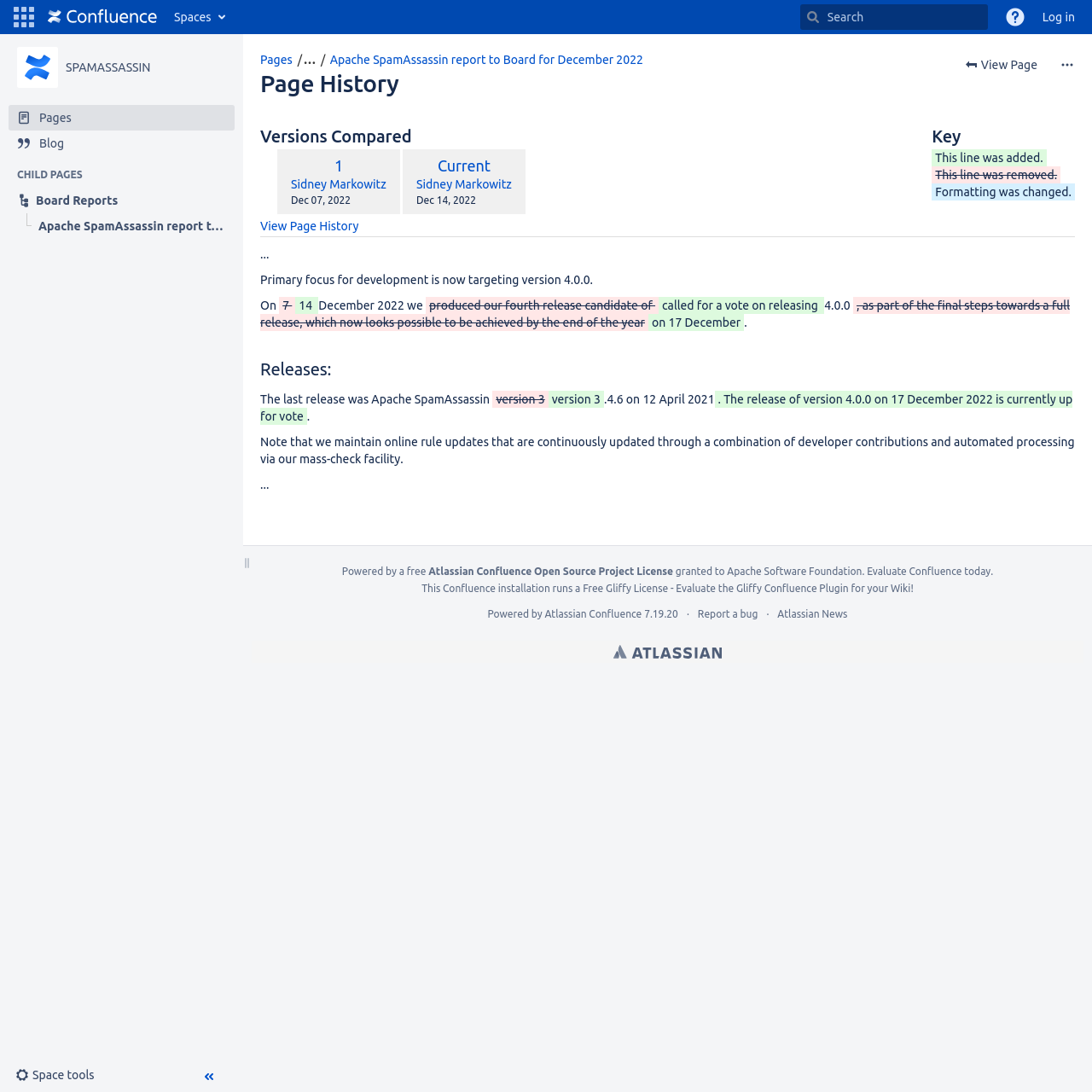Using the information in the image, could you please answer the following question in detail:
What license is granted to Apache Software Foundation?

The license granted to Apache Software Foundation can be found in the static text 'Atlassian Confluence Open Source Project License granted to Apache Software Foundation' located in the footer section of the webpage.